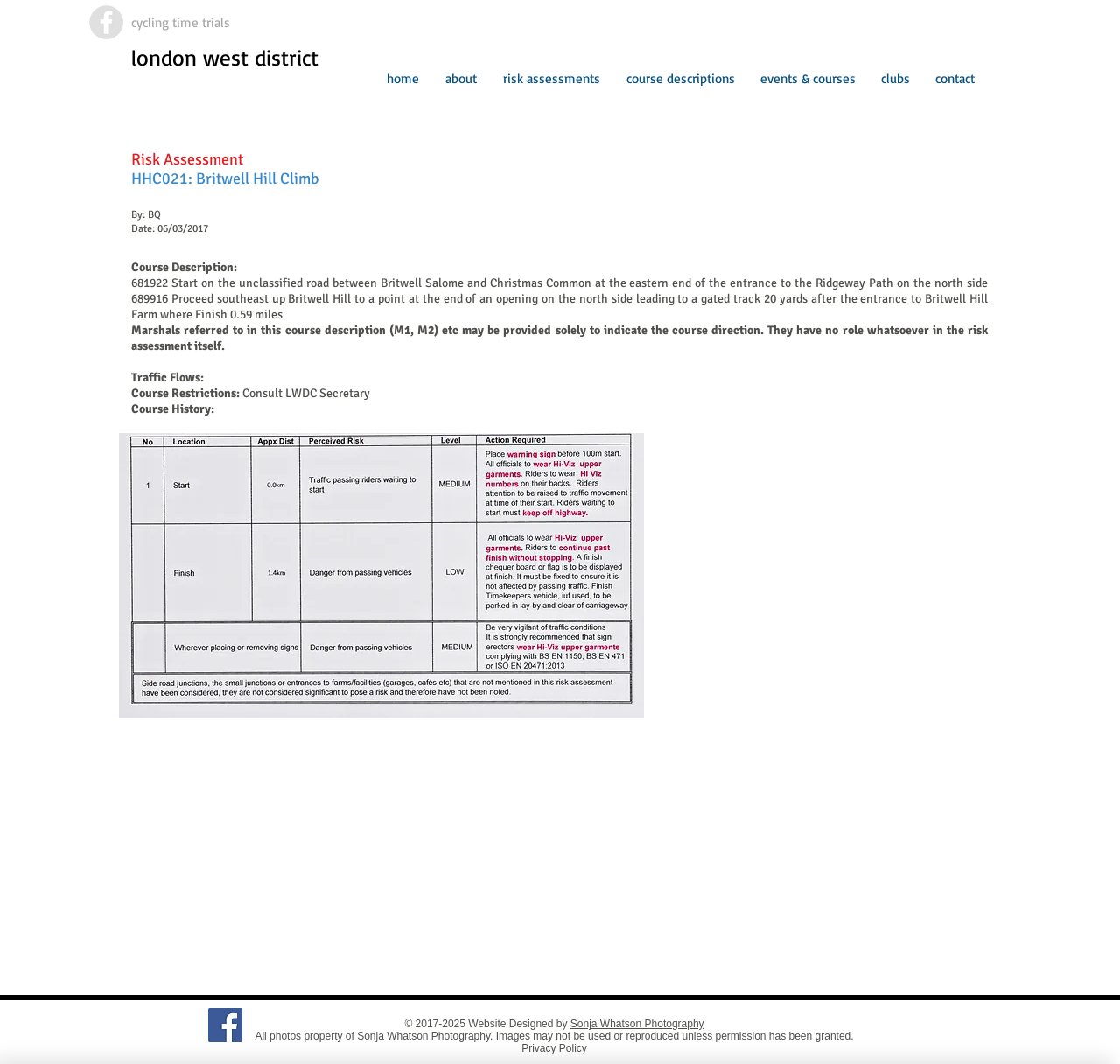Please identify the coordinates of the bounding box for the clickable region that will accomplish this instruction: "Check risk assessments".

[0.434, 0.062, 0.544, 0.086]